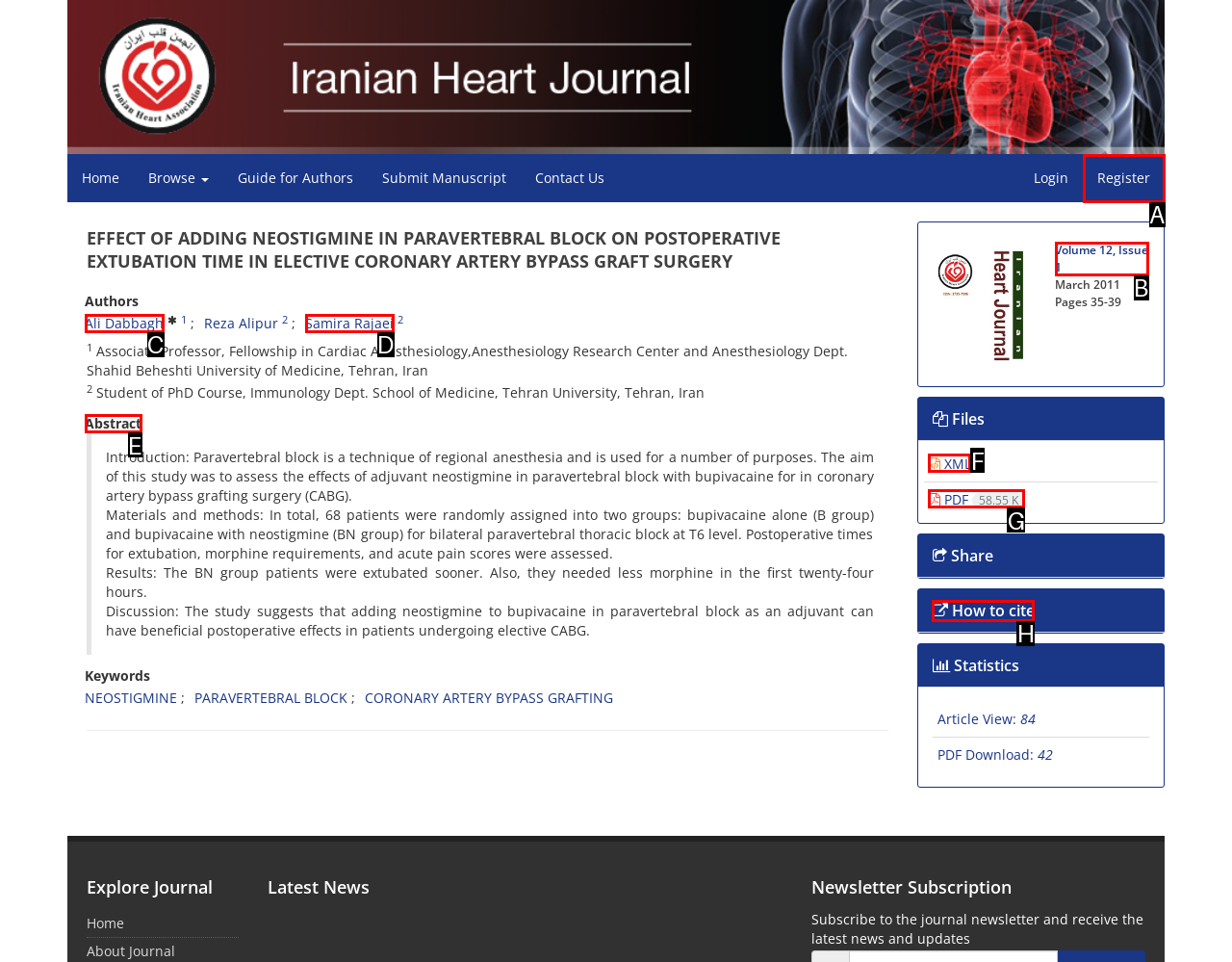Determine which HTML element to click to execute the following task: View the abstract of the article Answer with the letter of the selected option.

E